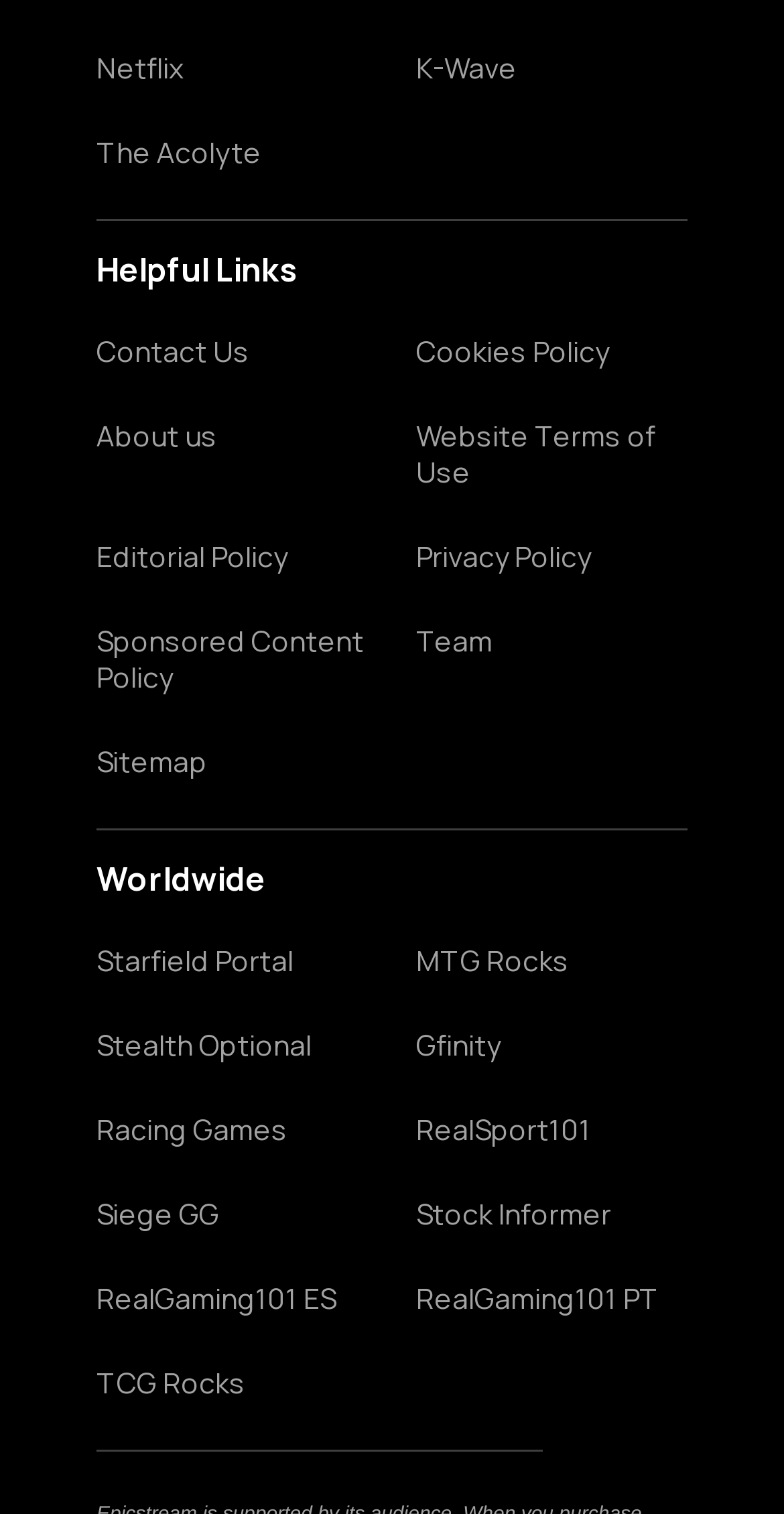Find the bounding box coordinates for the area that must be clicked to perform this action: "check out Racing Games".

[0.123, 0.735, 0.469, 0.759]